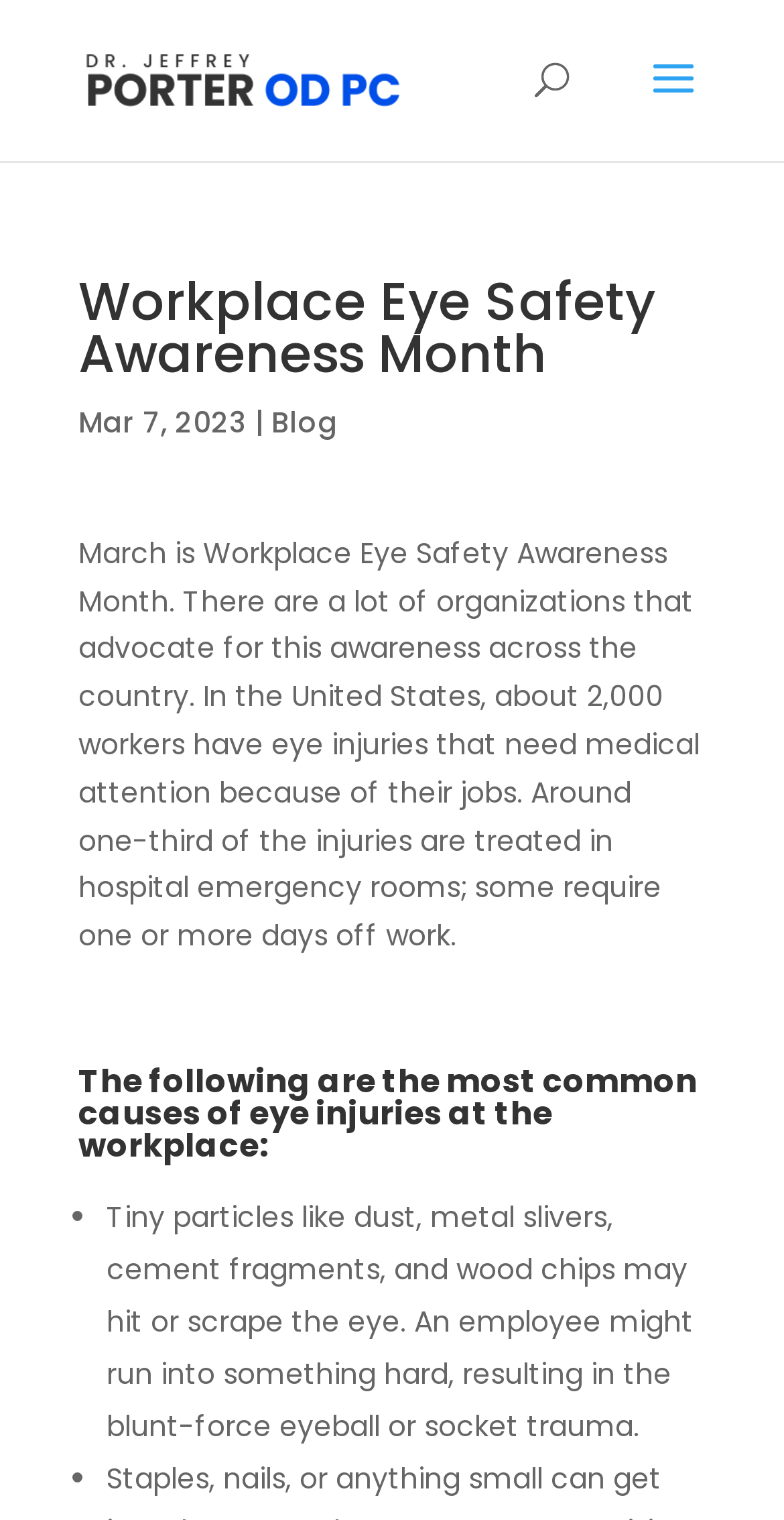What is the first type of eye injury mentioned?
Using the information from the image, provide a comprehensive answer to the question.

I looked at the static text element following the first list marker and found that it mentions 'Tiny particles like dust, metal slivers, cement fragments, and wood chips' as the first type of eye injury.